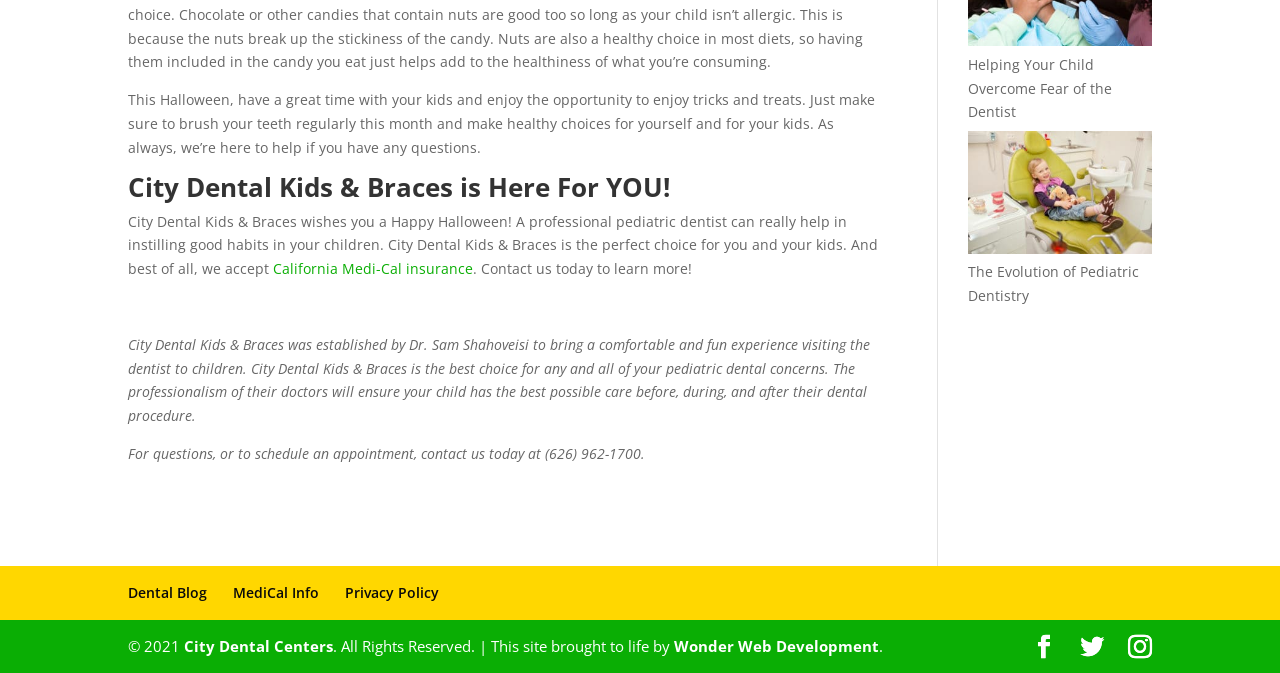Bounding box coordinates are specified in the format (top-left x, top-left y, bottom-right x, bottom-right y). All values are floating point numbers bounded between 0 and 1. Please provide the bounding box coordinate of the region this sentence describes: Twitter

[0.844, 0.943, 0.862, 0.98]